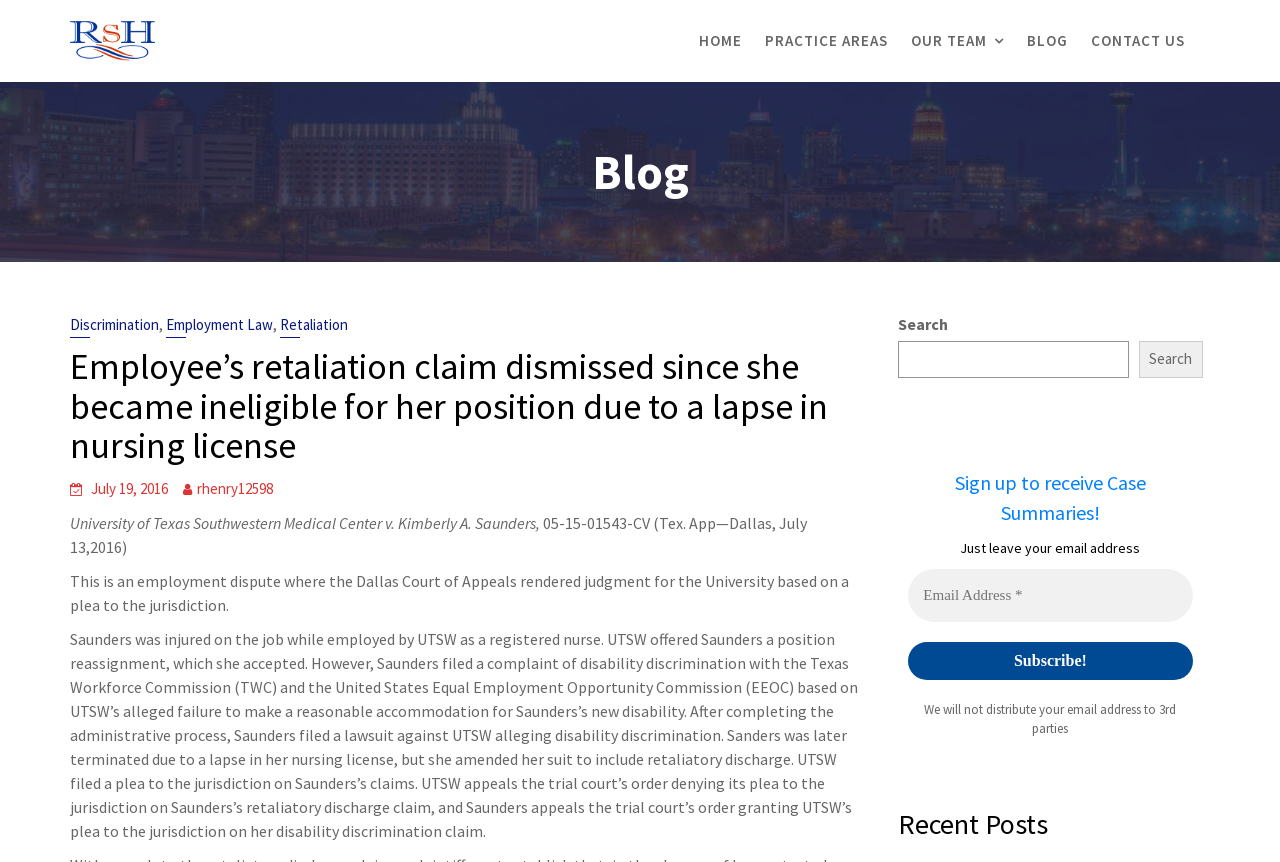How many links are in the top navigation menu?
Answer the question with just one word or phrase using the image.

5